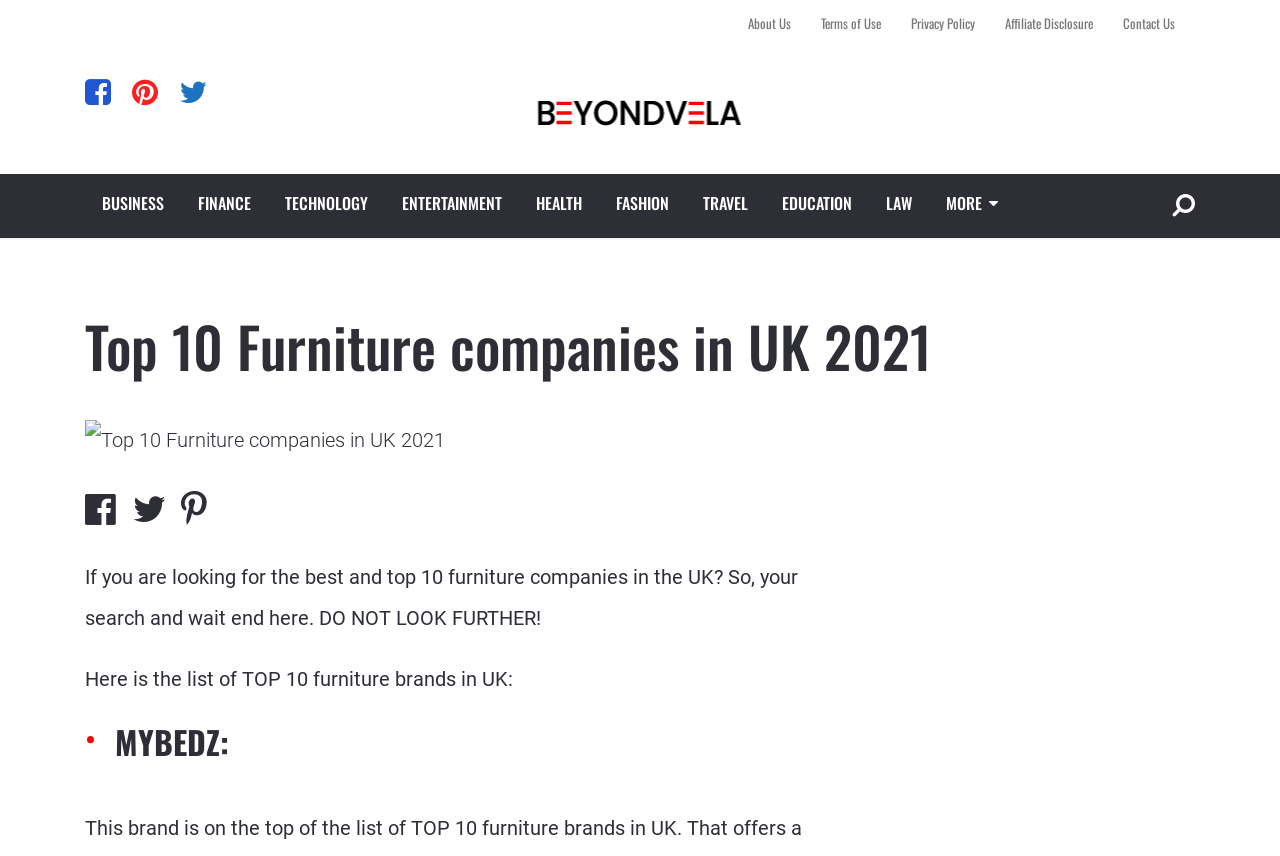Your task is to extract the text of the main heading from the webpage.

Top 10 Furniture companies in UK 2021